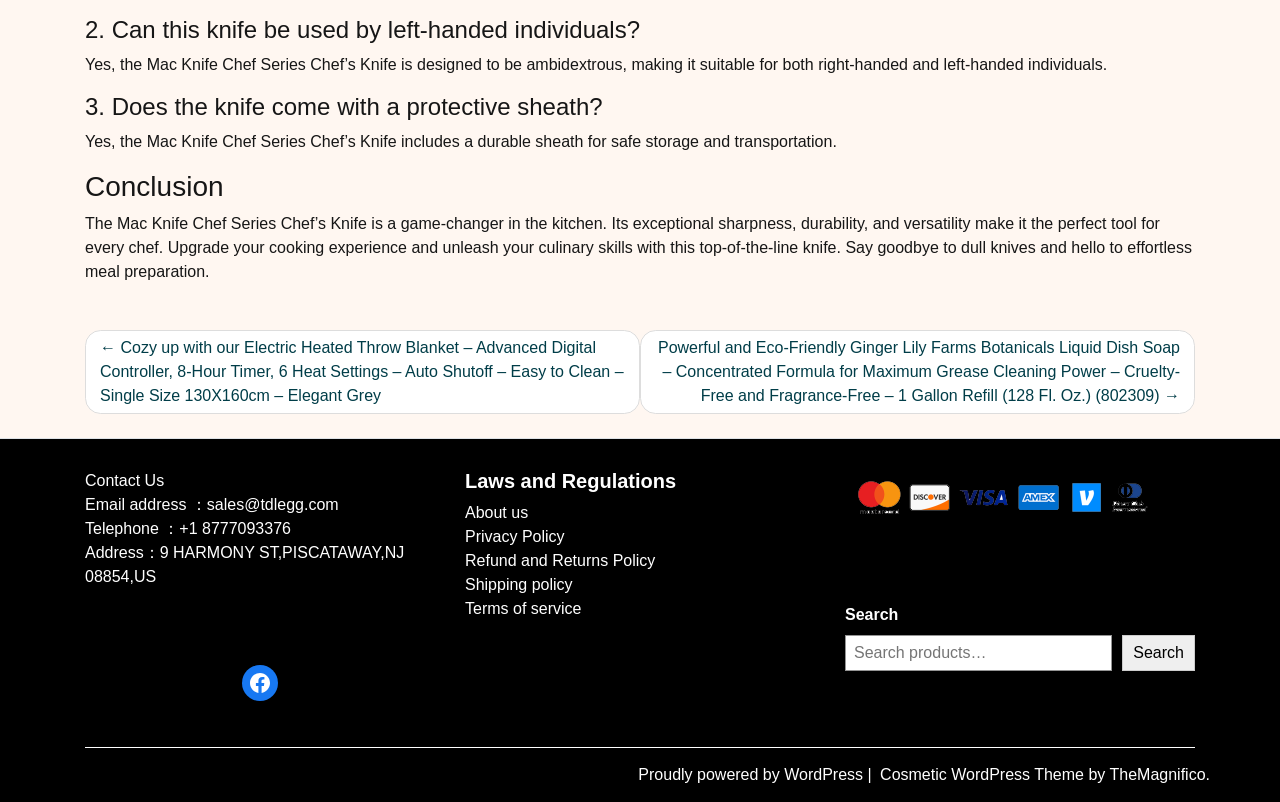Select the bounding box coordinates of the element I need to click to carry out the following instruction: "View the Facebook page".

[0.189, 0.829, 0.217, 0.873]